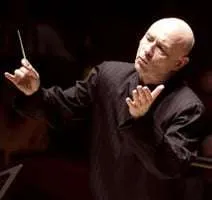Offer a detailed narrative of the scene shown in the image.

The image features a conductor passionately guiding an orchestra, likely during a performance. Dressed in a dark, formal outfit, he exhibits a deep emotional connection to the music, with his eyes closed and hands raised as if expressing both the nuances and intensity of the piece being played. This moment captures the essence of a live classical music performance, where the conductor's gestures translate the composer's intent into a vibrant experience for the audience. Accompanying his artistry, a sense of reverence and commitment to the music fills the space, highlighting the profound relationship between conductor and composition.